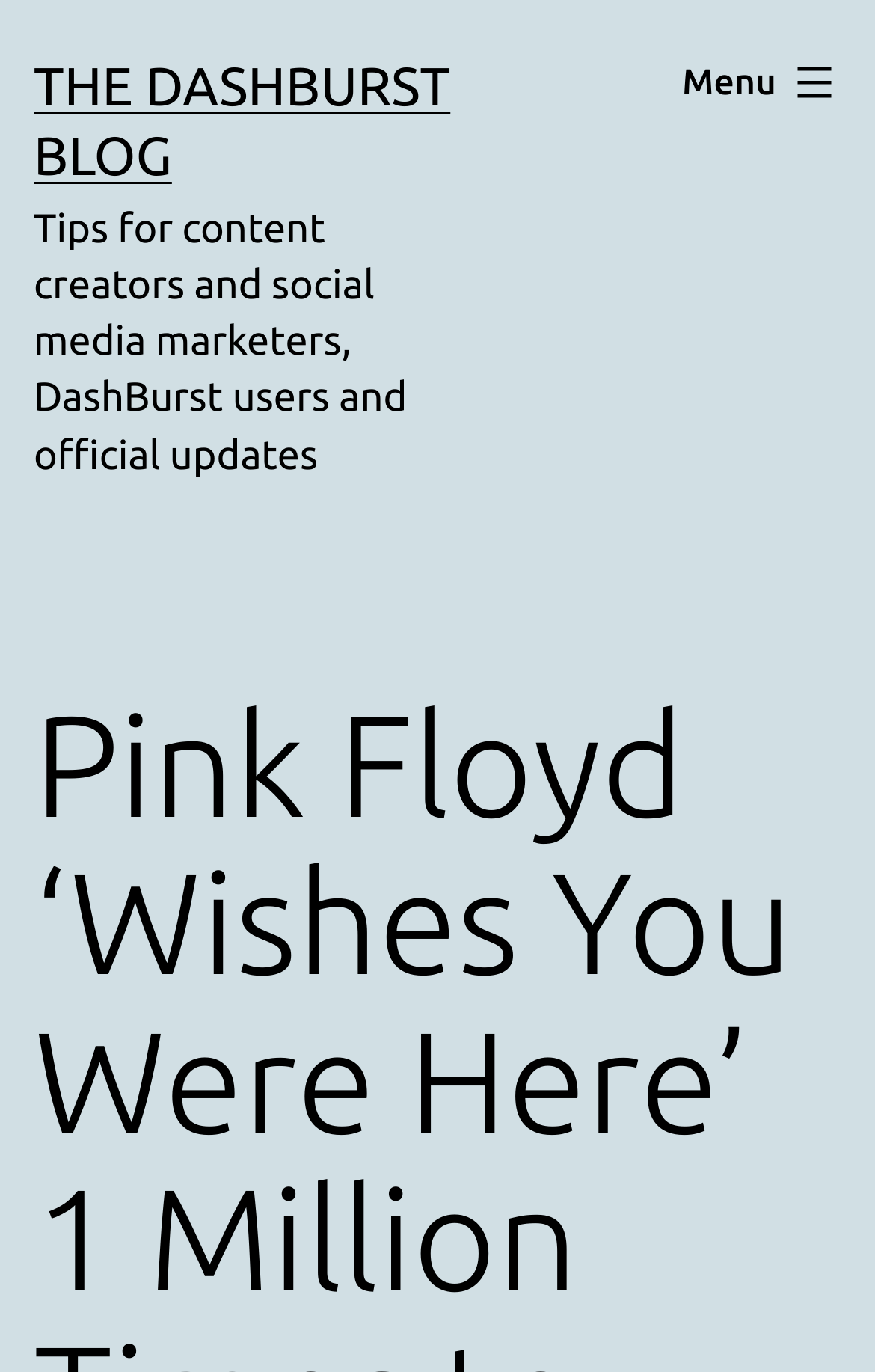Can you determine the main header of this webpage?

Pink Floyd ‘Wishes You Were Here’ 1 Million Times to Unlock Music Catalog on Spotify